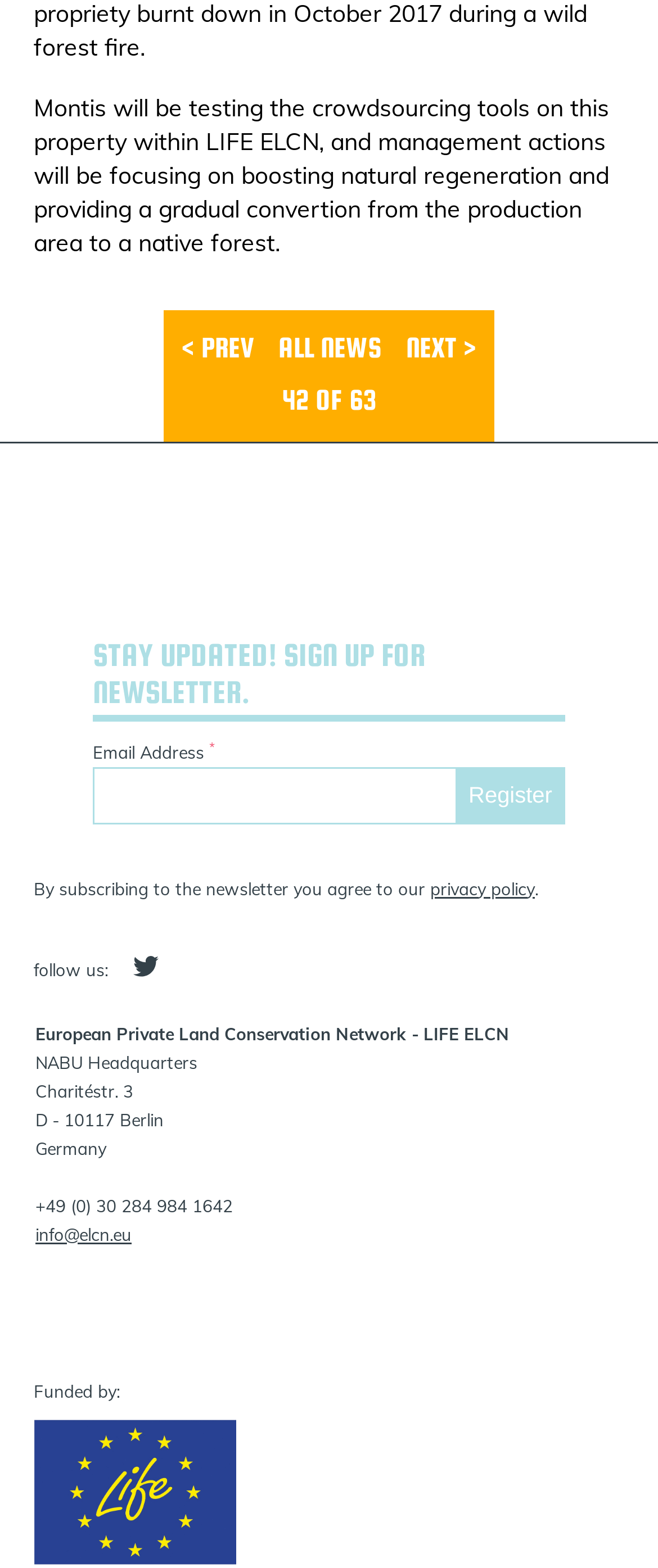Identify the bounding box for the UI element that is described as follows: "name="op" value="Register"".

[0.692, 0.489, 0.859, 0.525]